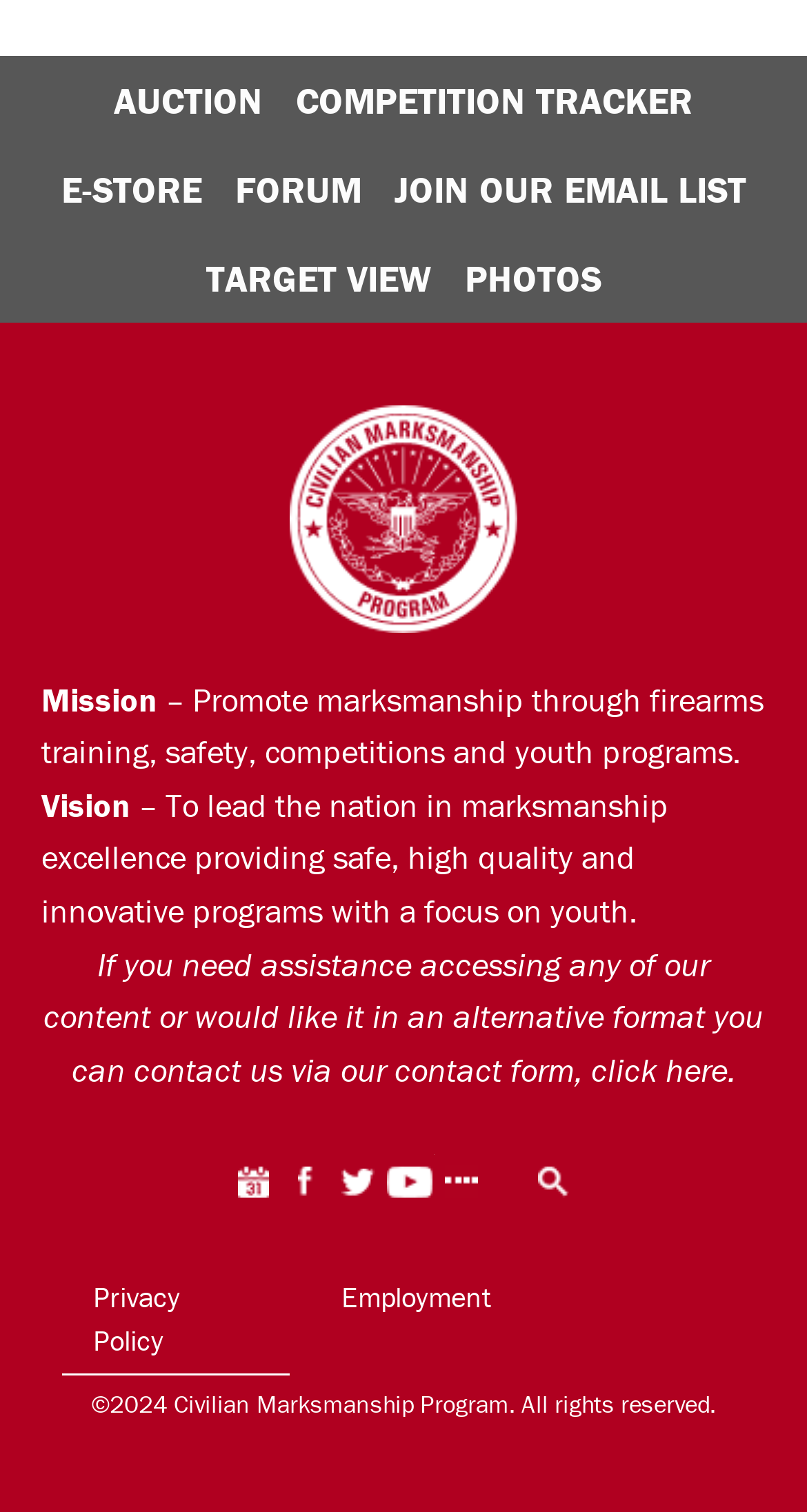How many social media links are available?
Answer the question in a detailed and comprehensive manner.

The webpage has links to Facebook, Twitter, YouTube, Mewe, and these are the social media links available on the webpage.